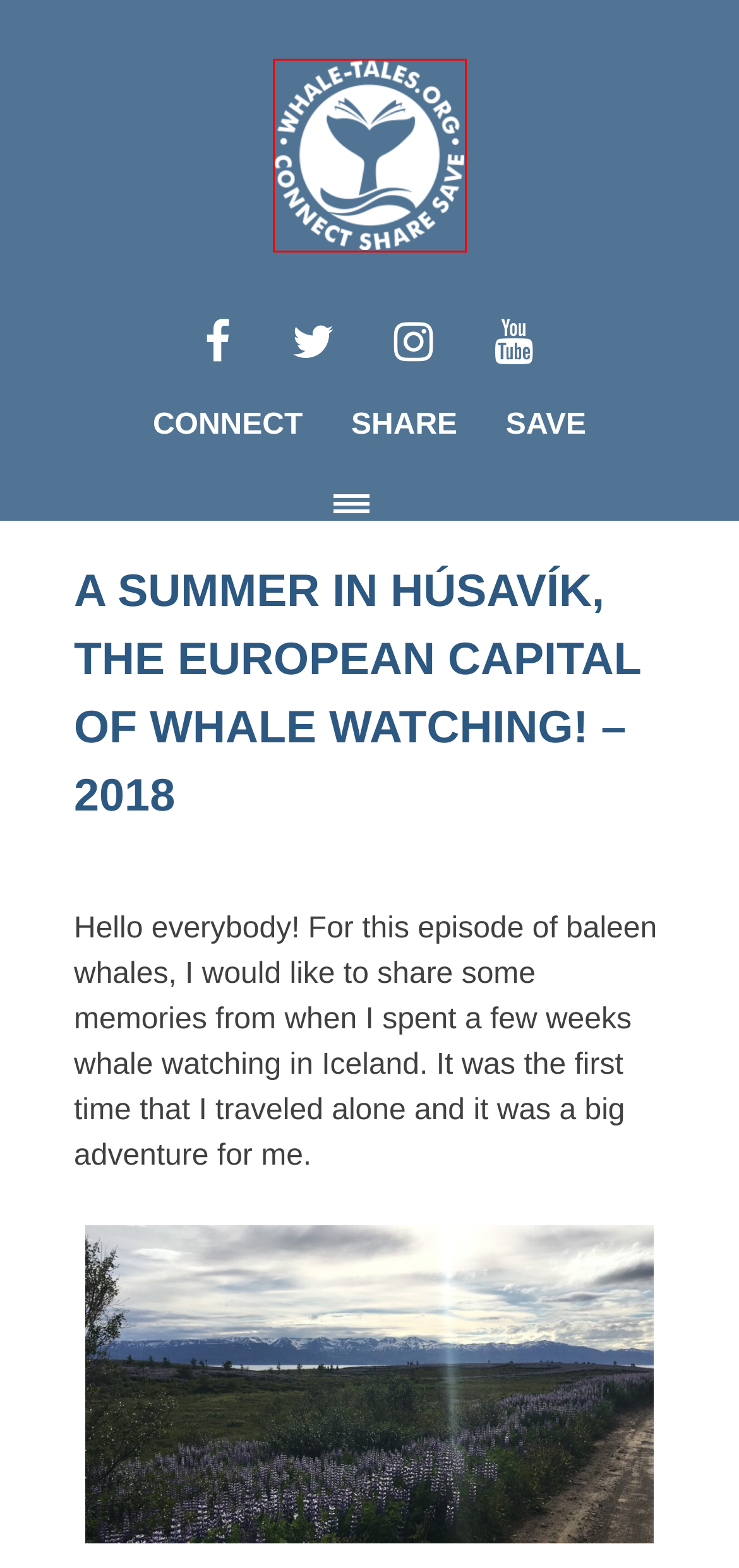You are presented with a screenshot of a webpage containing a red bounding box around an element. Determine which webpage description best describes the new webpage after clicking on the highlighted element. Here are the candidates:
A. Whale Tales
B. Share Your Whale Tales Here – Whale Tales
C. Location: Salish Sea – Whale Tales
D. What You Can Do – Whale Tales
E. Dolphins – Whale Tales
F. Subscribe to our Podcast! – Whale Tales
G. Porpoises – Whale Tales
H. Whales – Whale Tales

A